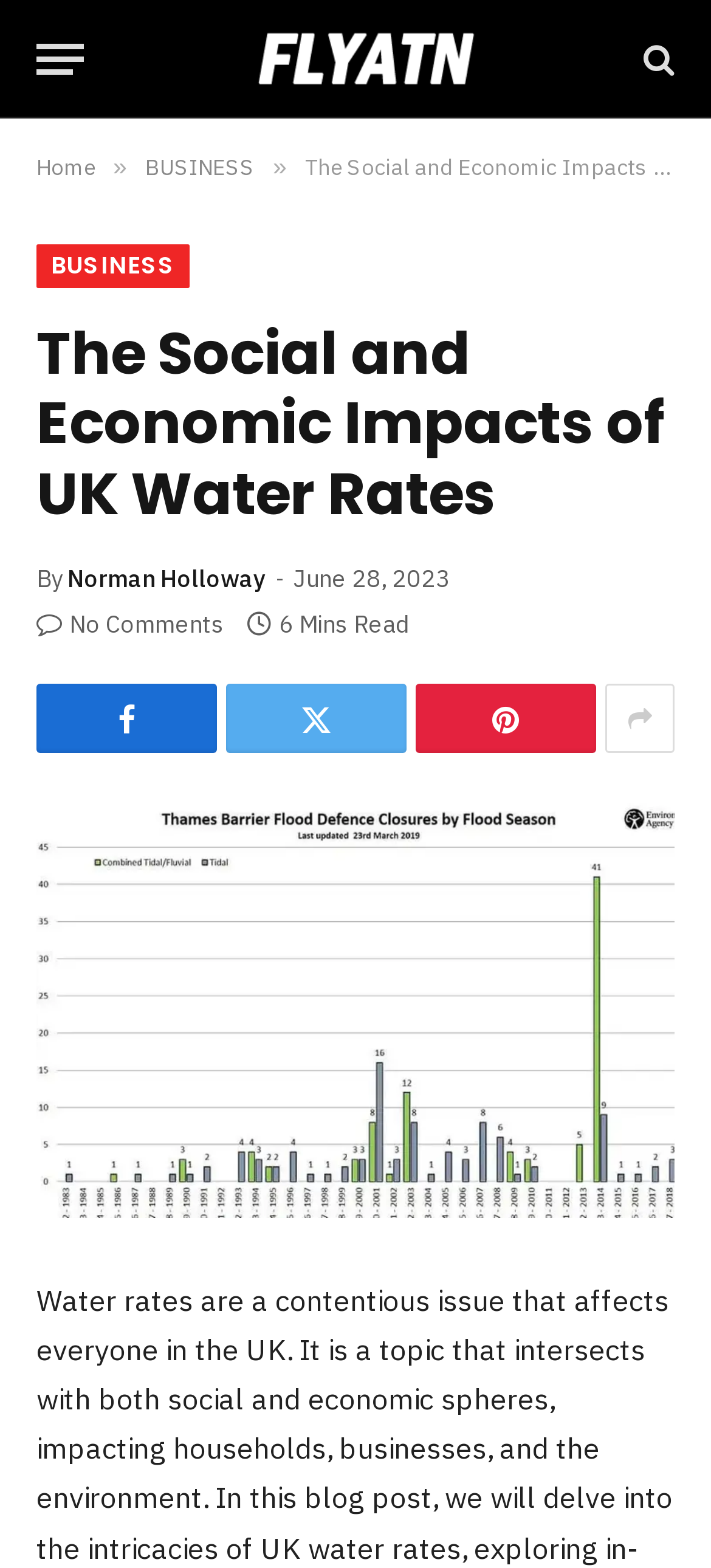Identify the bounding box coordinates for the element you need to click to achieve the following task: "Go to the BUSINESS section". The coordinates must be four float values ranging from 0 to 1, formatted as [left, top, right, bottom].

[0.204, 0.098, 0.358, 0.115]